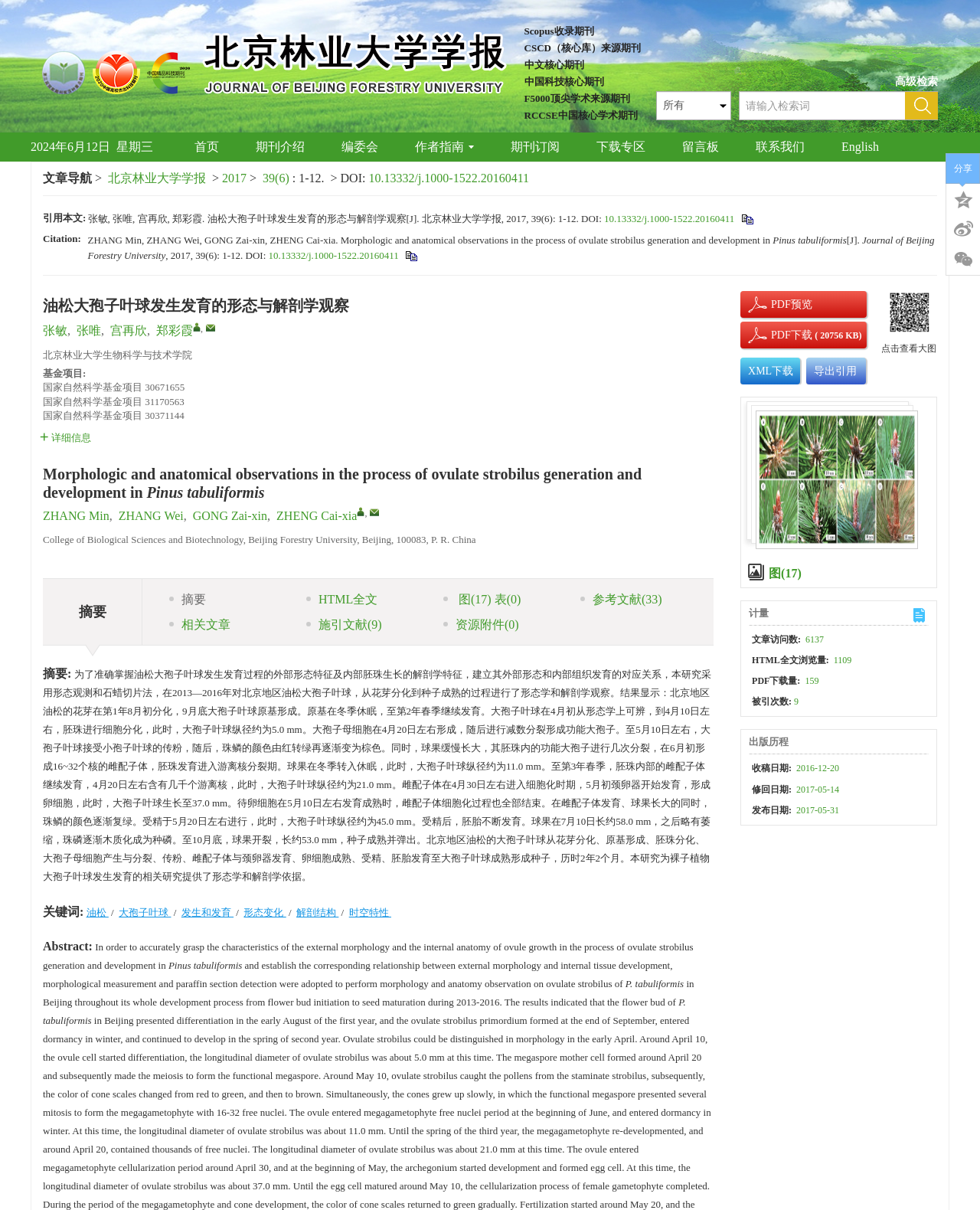Provide the bounding box coordinates for the specified HTML element described in this description: "施引文献(9)". The coordinates should be four float numbers ranging from 0 to 1, in the format [left, top, right, bottom].

[0.309, 0.506, 0.448, 0.527]